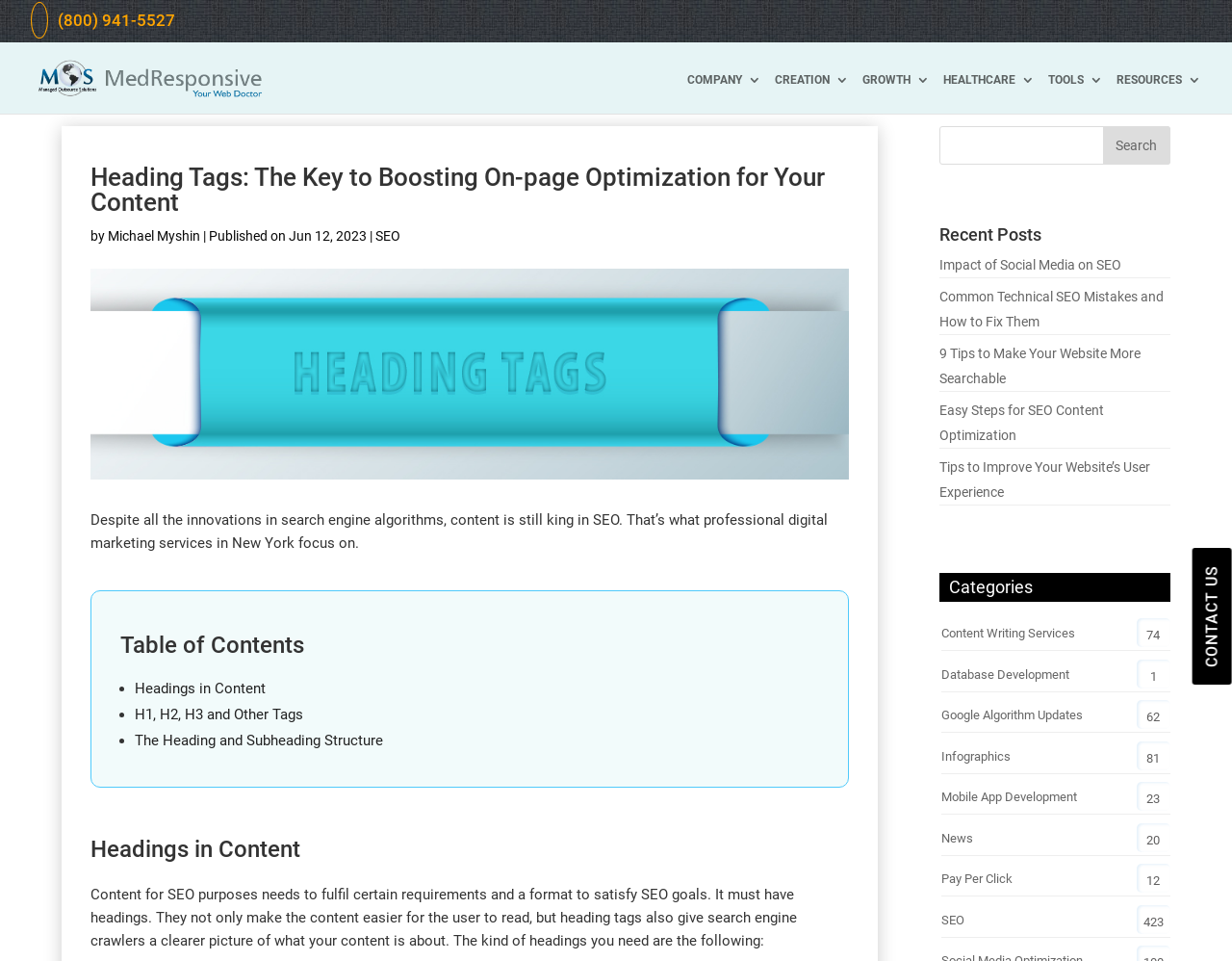What is the text of the webpage's headline?

Heading Tags: The Key to Boosting On-page Optimization for Your Content